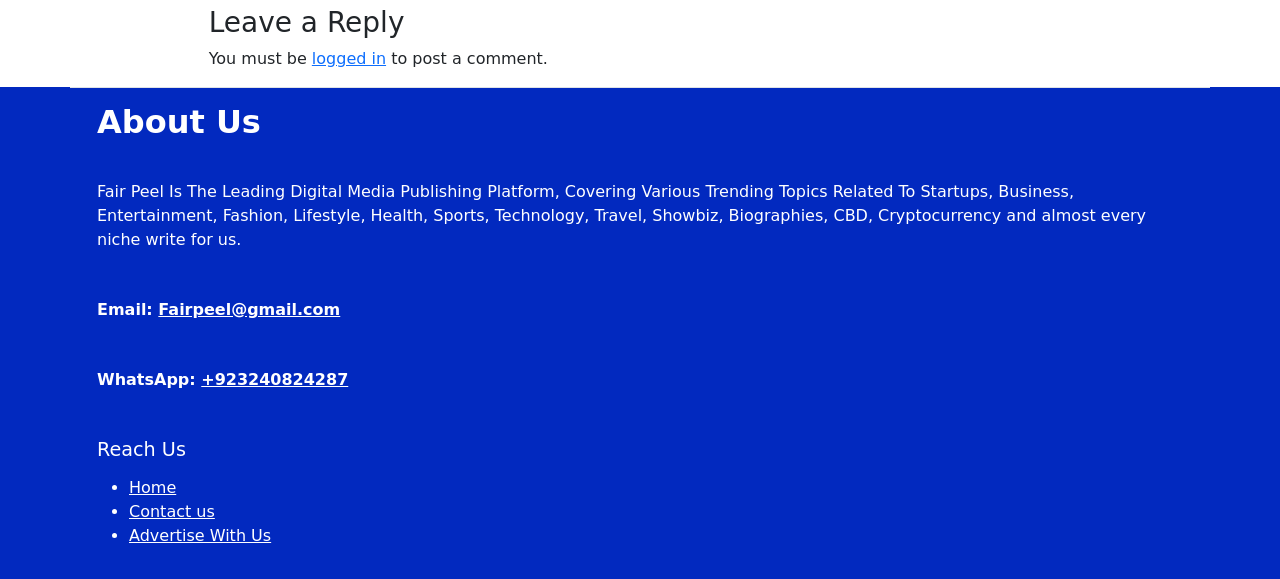Carefully examine the image and provide an in-depth answer to the question: What is Fair Peel described as in the 'About Us' section?

The 'About Us' section describes Fair Peel as 'The Leading Digital Media Publishing Platform, Covering Various Trending Topics Related To Startups, Business, Entertainment, Fashion, Lifestyle, Health, Sports, Technology, Travel, Showbiz, Biographies, CBD, Cryptocurrency and almost every niche write for us'.